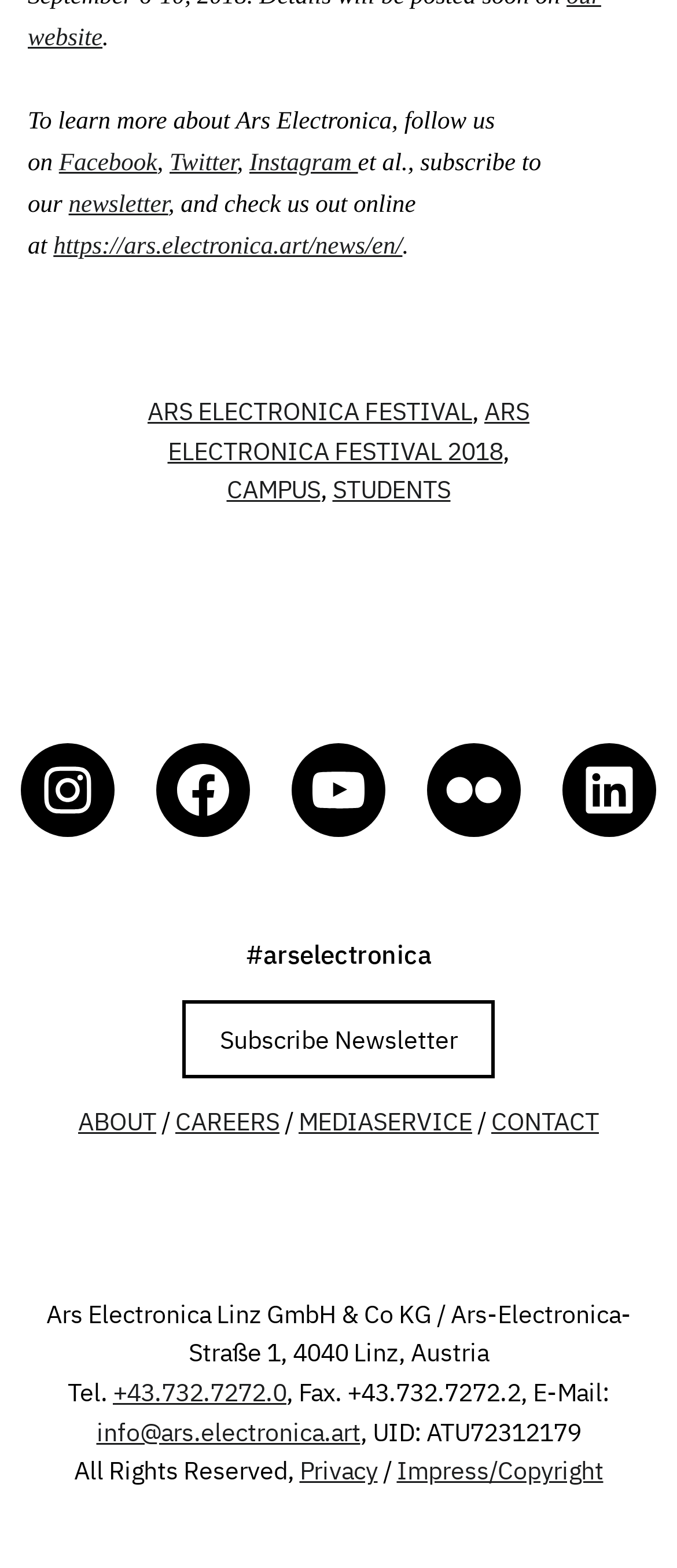Identify the bounding box coordinates of the specific part of the webpage to click to complete this instruction: "Follow Ars Electronica on Facebook".

[0.087, 0.095, 0.232, 0.113]